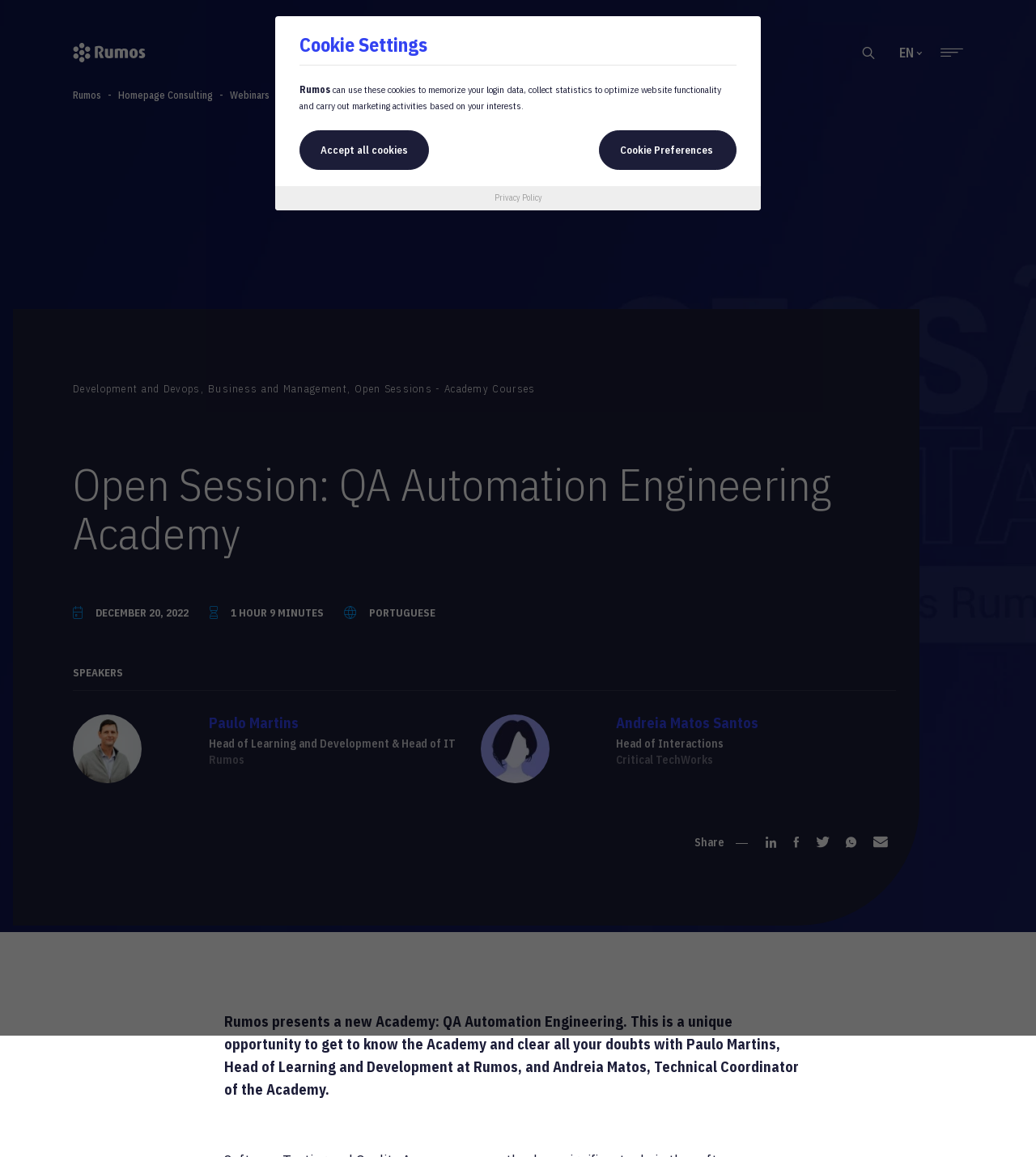Extract the main headline from the webpage and generate its text.

Open Session: QA Automation Engineering Academy